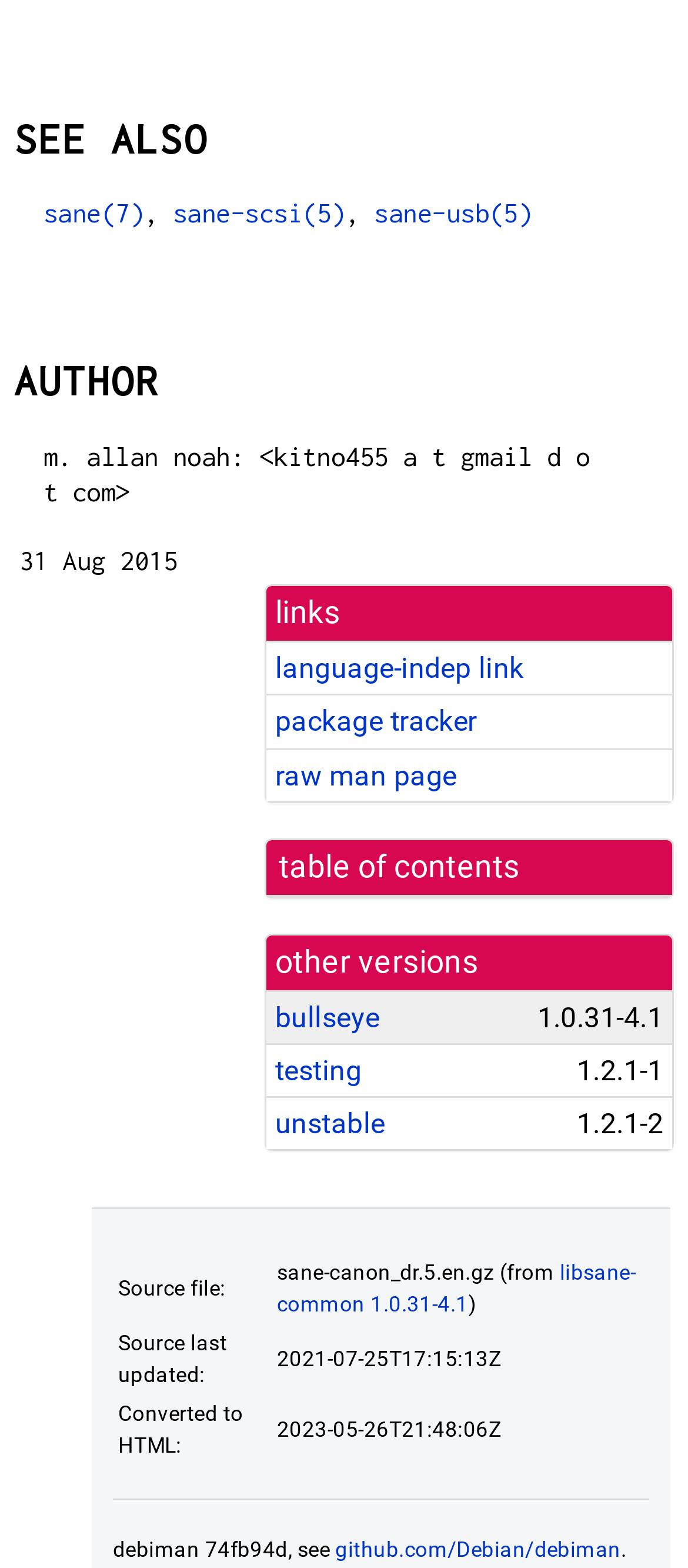Specify the bounding box coordinates (top-left x, top-left y, bottom-right x, bottom-right y) of the UI element in the screenshot that matches this description: raw man page

[0.4, 0.484, 0.664, 0.505]